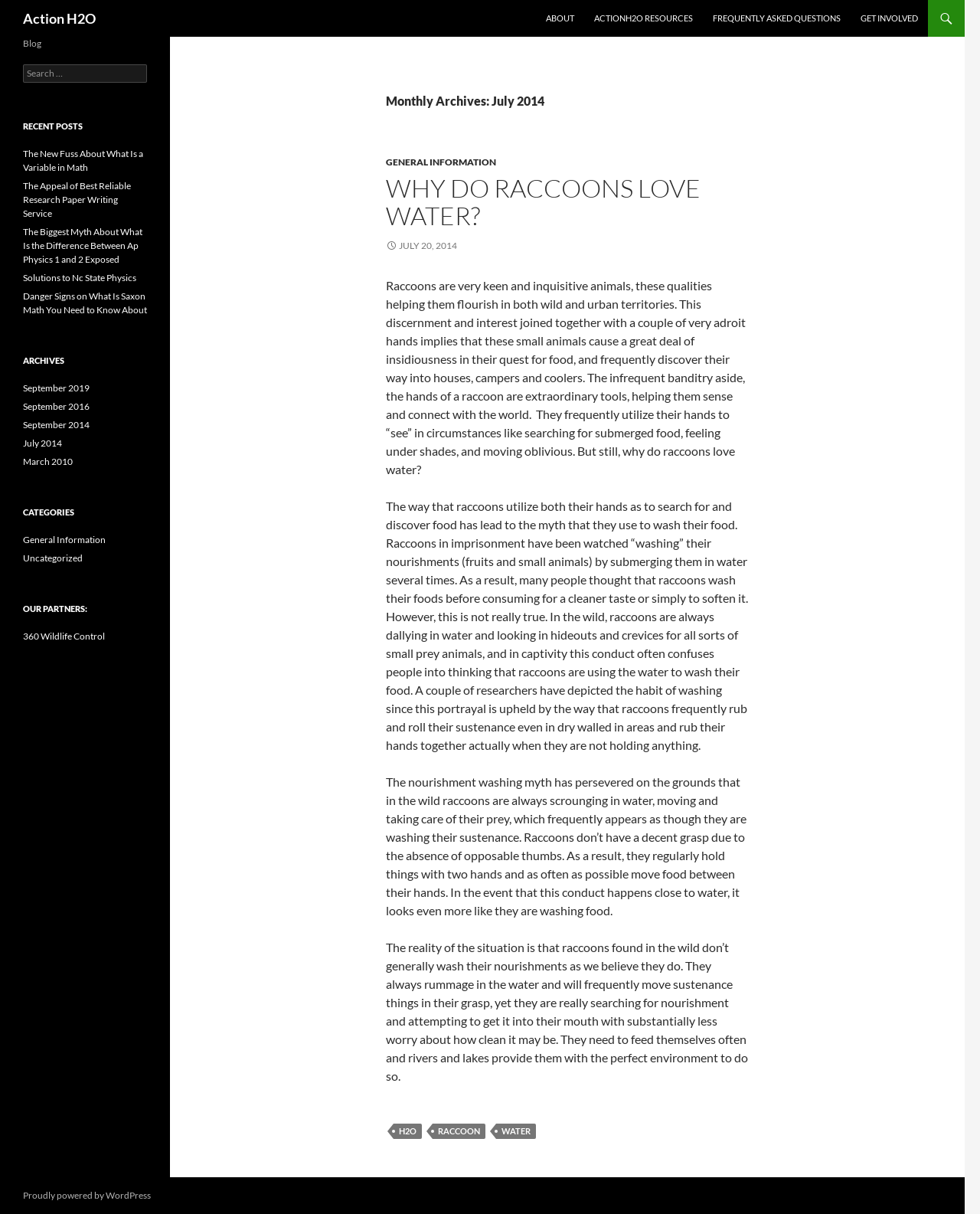Indicate the bounding box coordinates of the element that needs to be clicked to satisfy the following instruction: "Learn about general information". The coordinates should be four float numbers between 0 and 1, i.e., [left, top, right, bottom].

[0.394, 0.129, 0.506, 0.138]